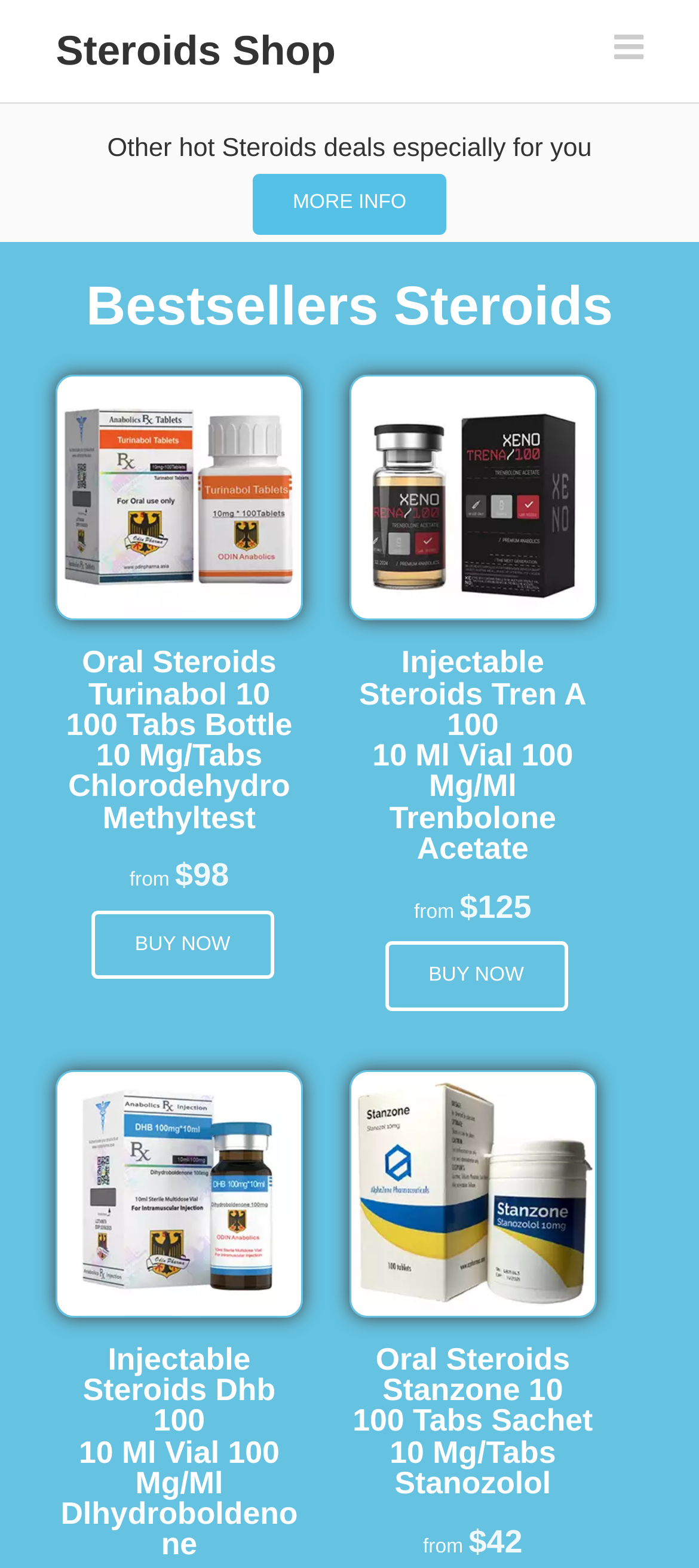What is the price of Injectable Steroids Tren A 100?
Offer a detailed and exhaustive answer to the question.

I found the price of Injectable Steroids Tren A 100 by looking at the text next to the product image, which says 'from $125'.